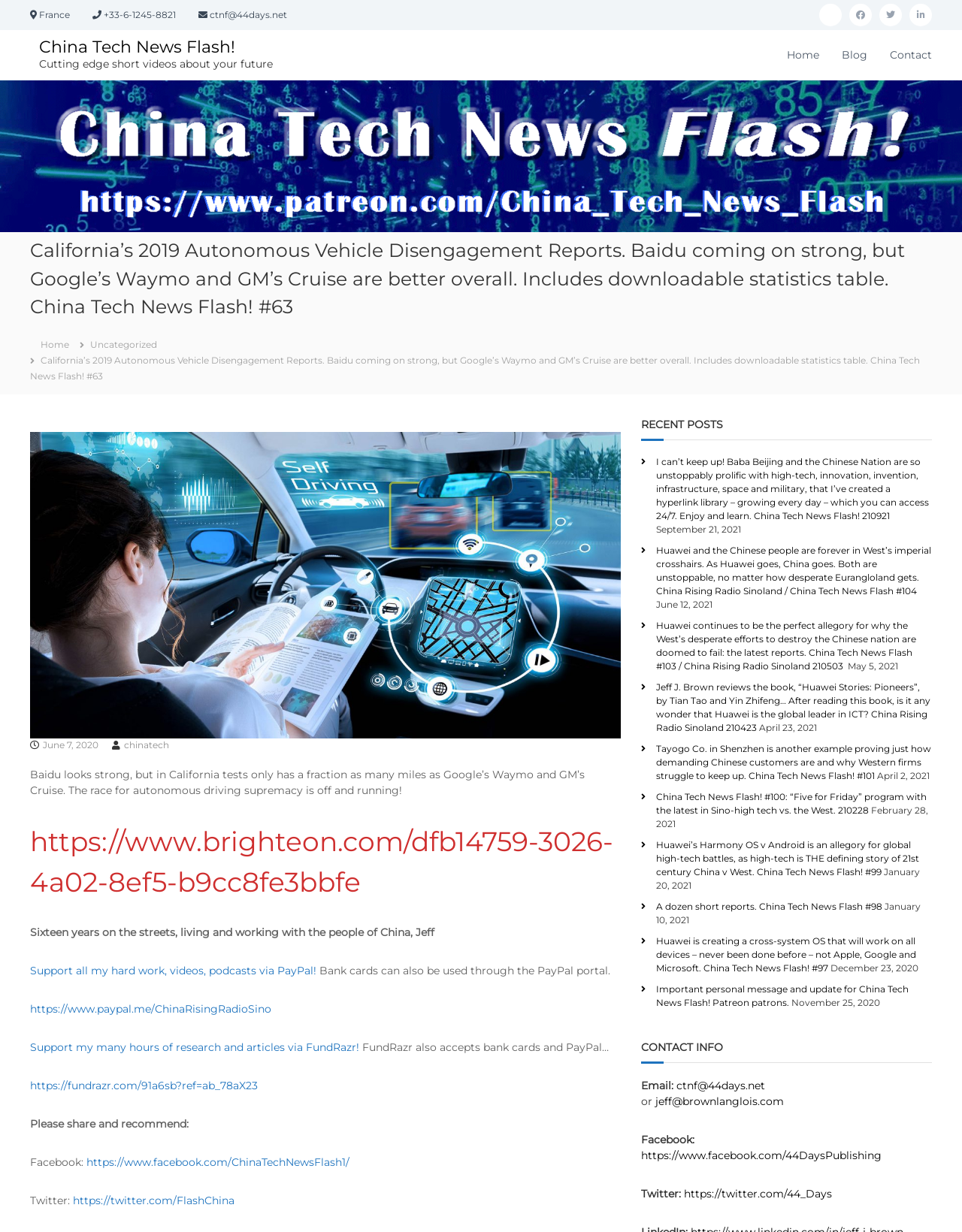Determine the bounding box coordinates of the clickable region to execute the instruction: "Support all my hard work, videos, podcasts via PayPal!". The coordinates should be four float numbers between 0 and 1, denoted as [left, top, right, bottom].

[0.031, 0.782, 0.329, 0.793]